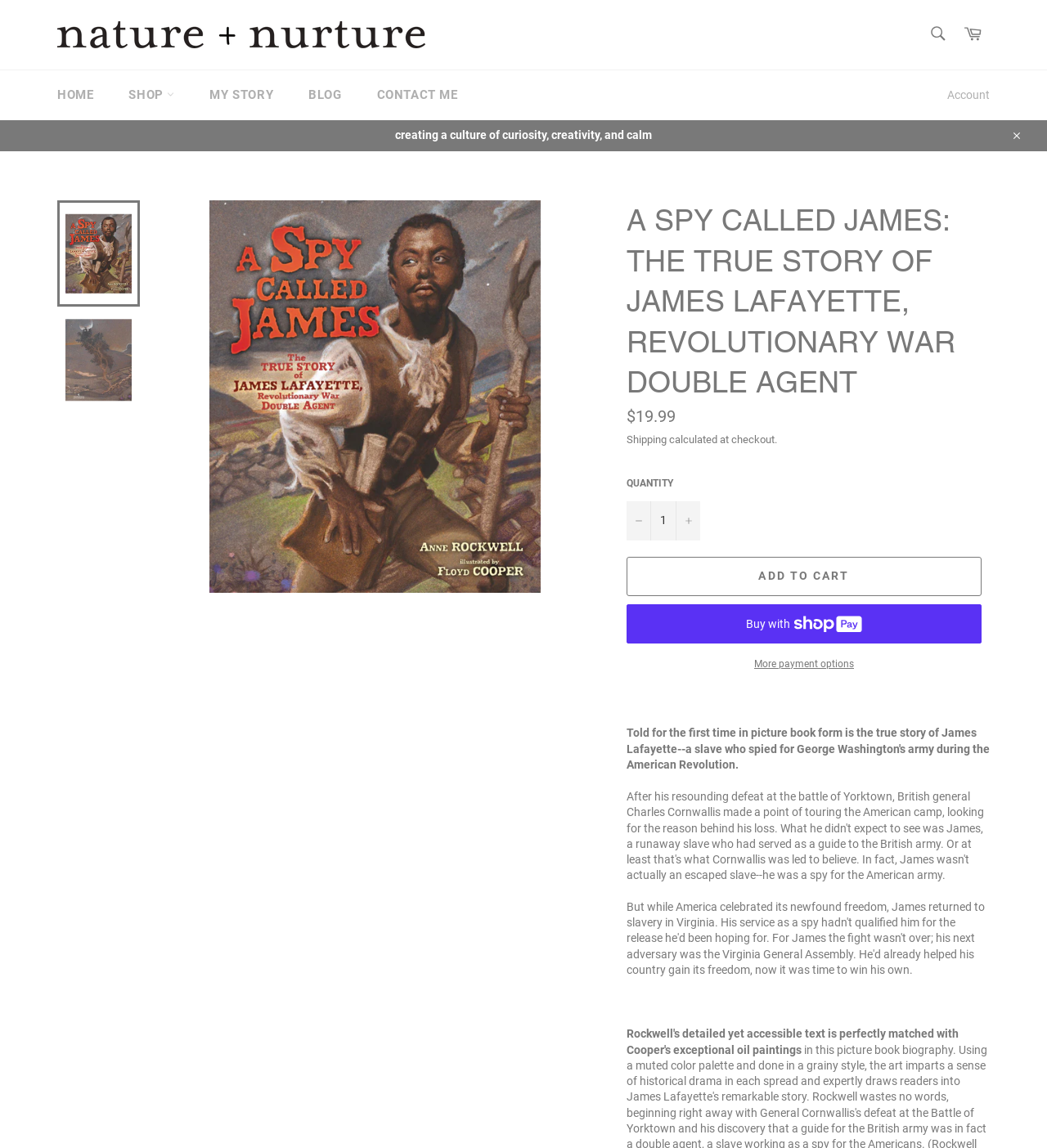Please determine the bounding box coordinates for the UI element described as: "Instagram".

None